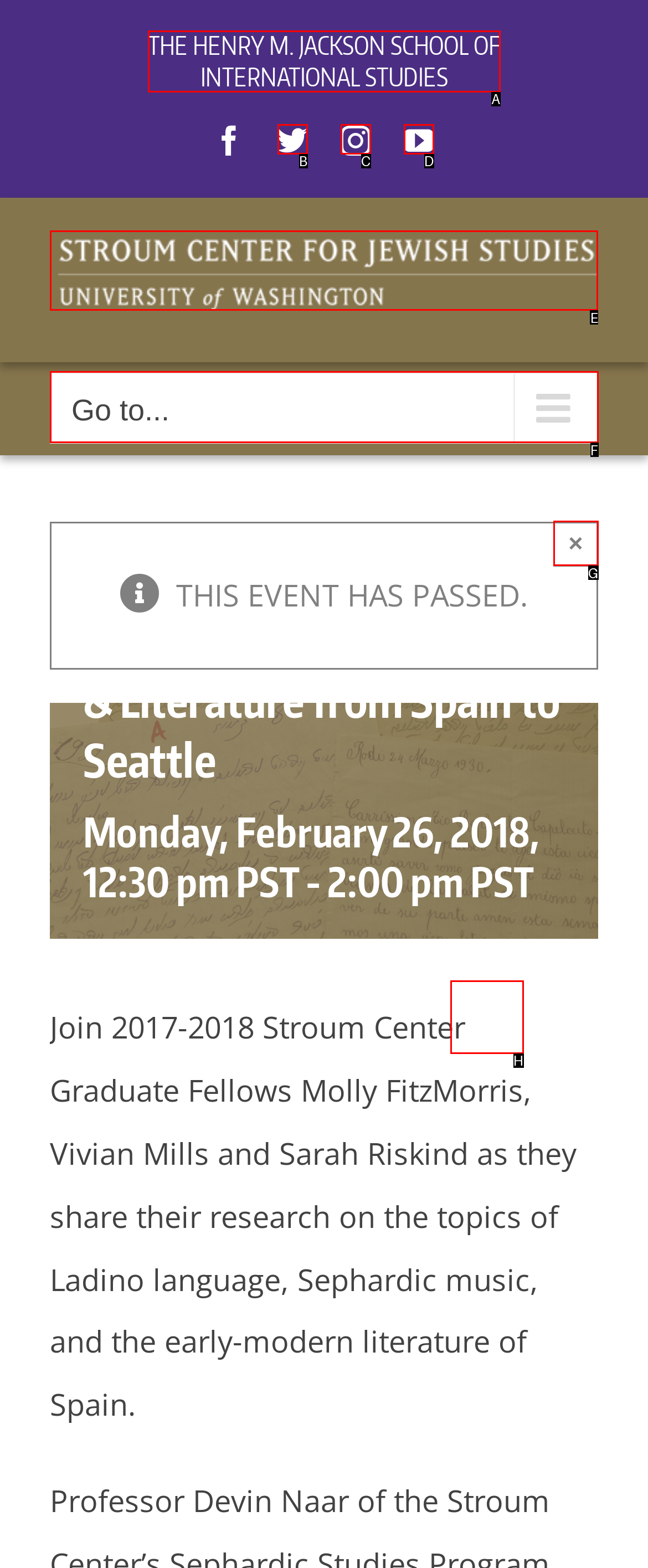Tell me the letter of the correct UI element to click for this instruction: View the UW Stroum Center for Jewish Studies logo. Answer with the letter only.

E